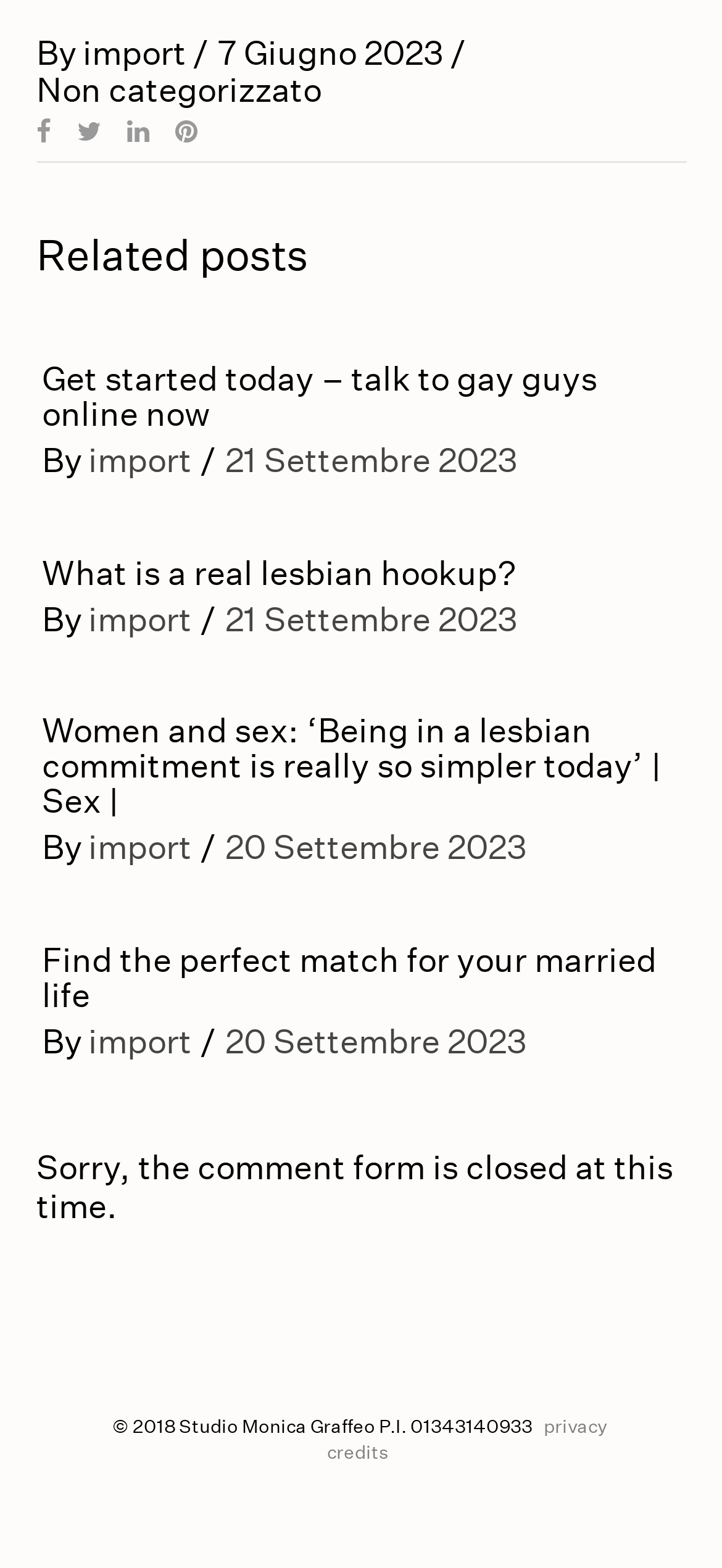Please find the bounding box coordinates of the element that must be clicked to perform the given instruction: "Check 'privacy'". The coordinates should be four float numbers from 0 to 1, i.e., [left, top, right, bottom].

[0.753, 0.902, 0.84, 0.918]